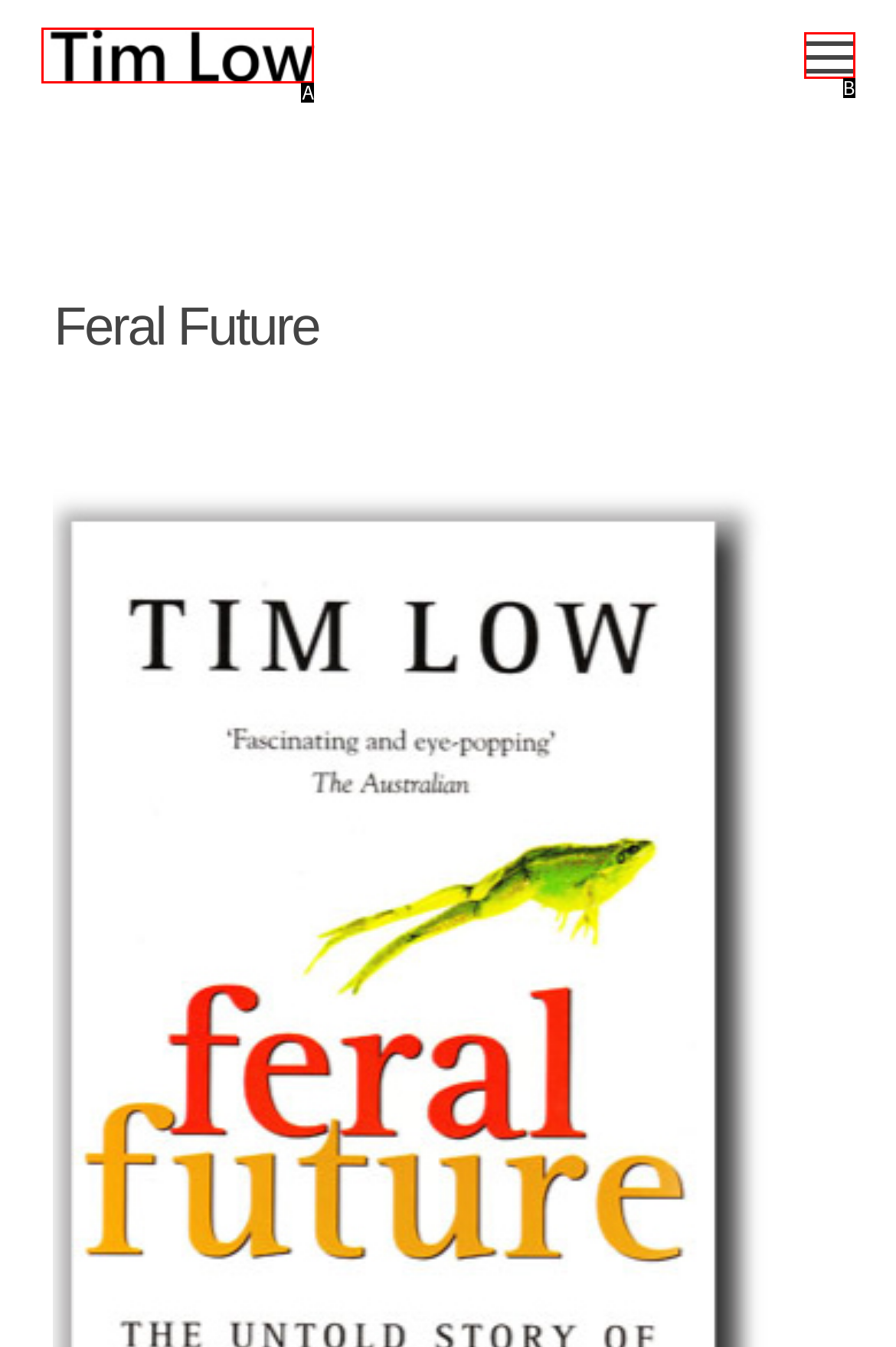Which HTML element among the options matches this description: alt="Tim Low"? Answer with the letter representing your choice.

A